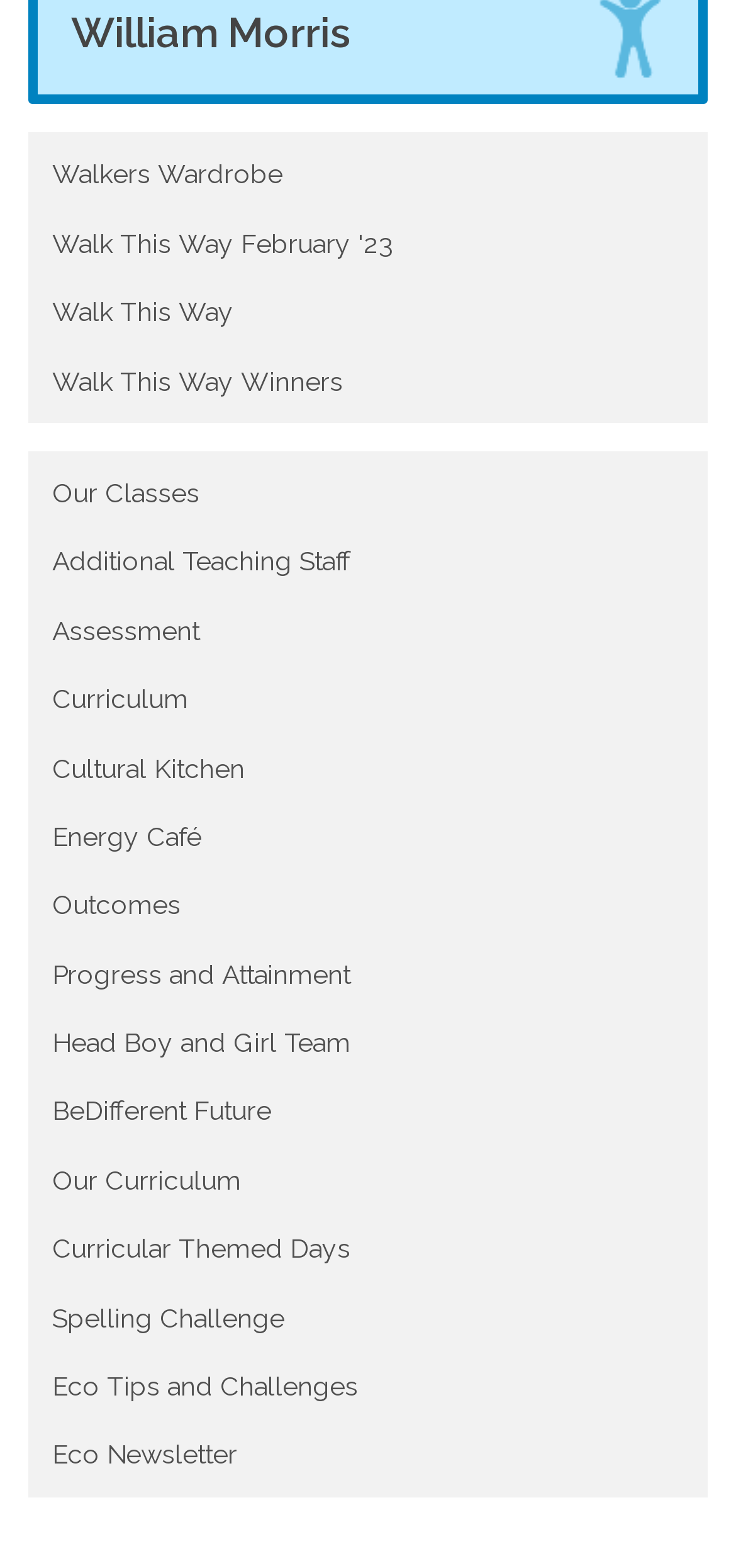Find the bounding box coordinates for the HTML element specified by: "Head Boy and Girl Team".

[0.049, 0.643, 0.951, 0.687]